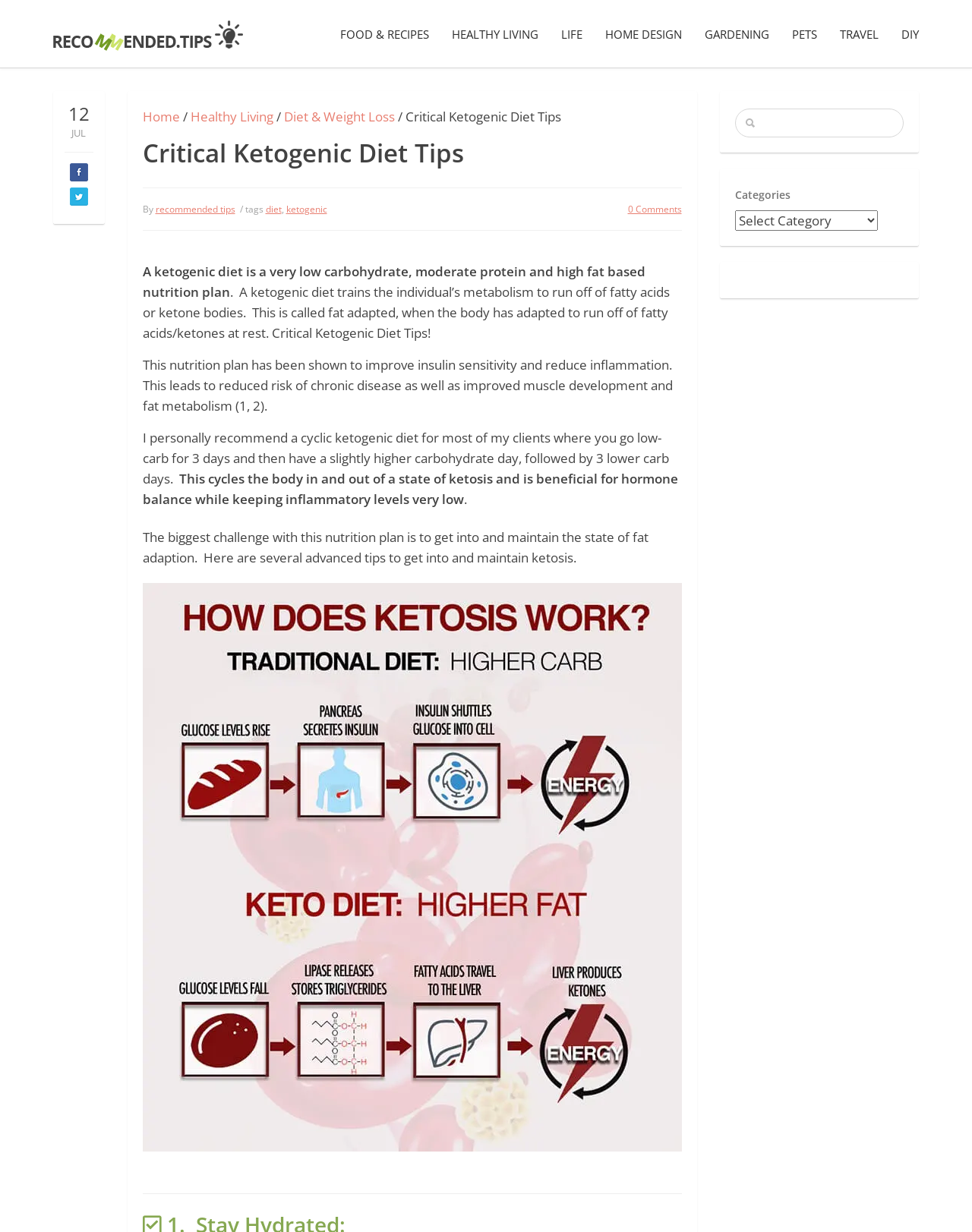Please provide the bounding box coordinate of the region that matches the element description: FOOD & RECIPES. Coordinates should be in the format (top-left x, top-left y, bottom-right x, bottom-right y) and all values should be between 0 and 1.

[0.342, 0.0, 0.449, 0.055]